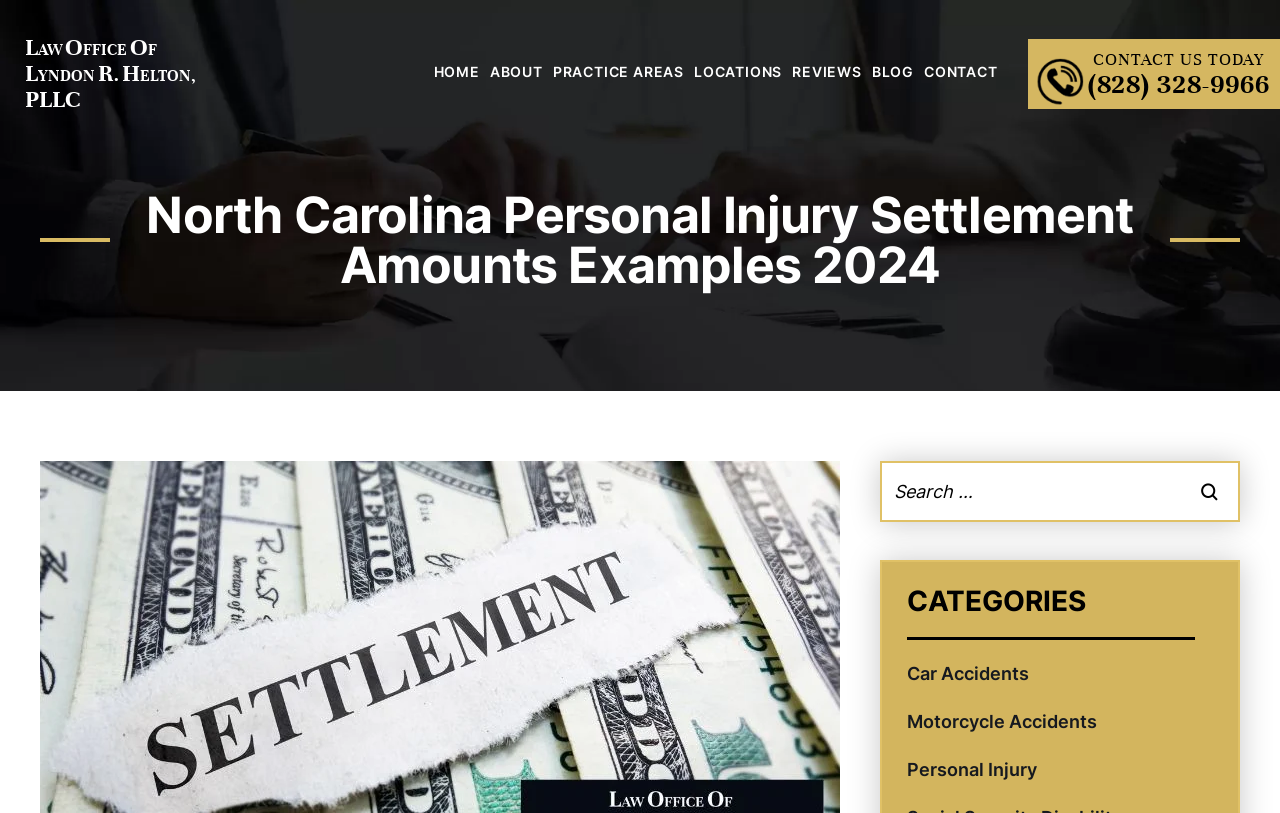Pinpoint the bounding box coordinates of the clickable area needed to execute the instruction: "Search for something". The coordinates should be specified as four float numbers between 0 and 1, i.e., [left, top, right, bottom].

[0.689, 0.569, 0.967, 0.64]